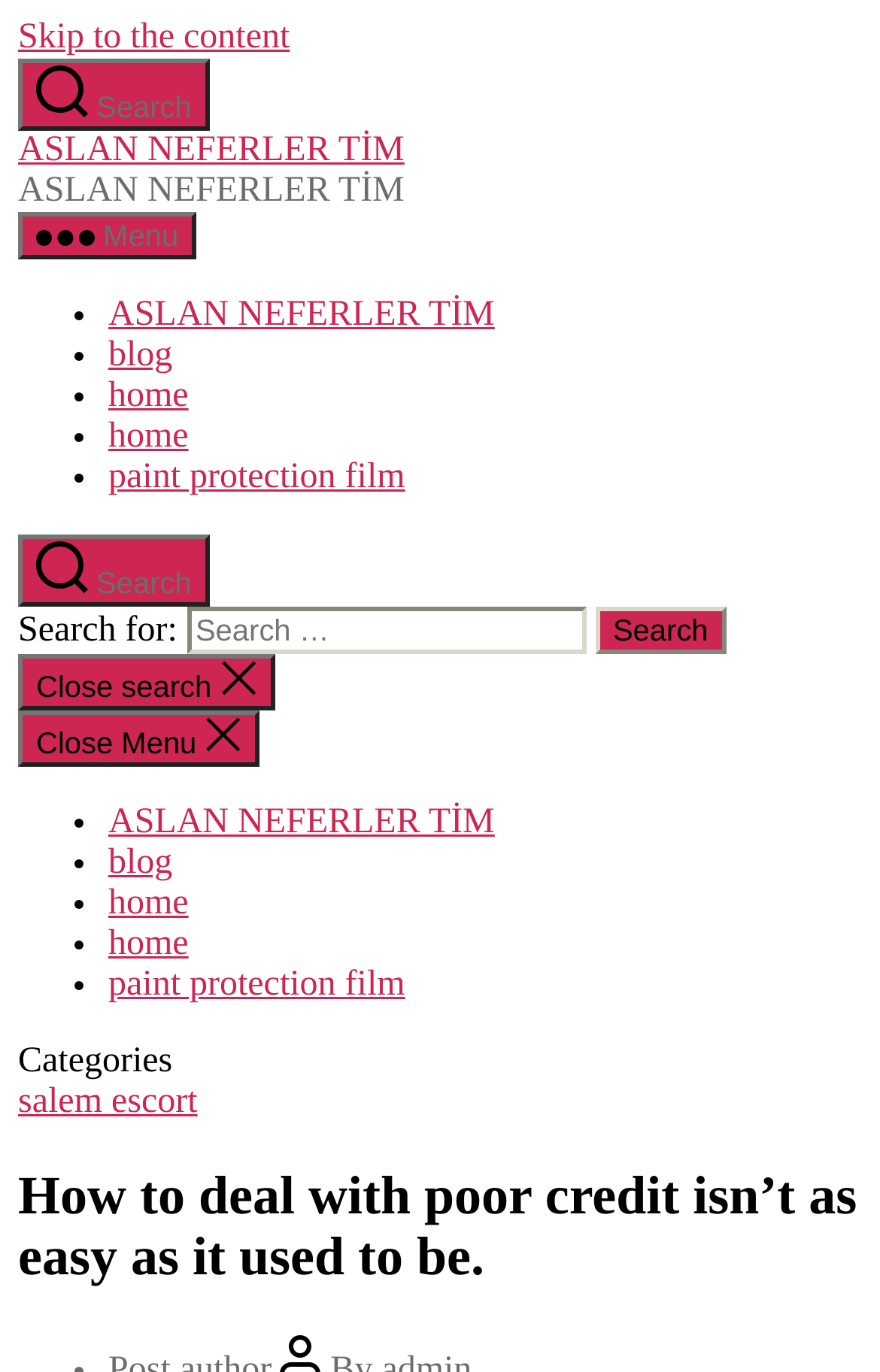Please locate the bounding box coordinates of the element that should be clicked to complete the given instruction: "Go to 'ASLAN NEFERLER TİM'".

[0.021, 0.095, 0.46, 0.123]